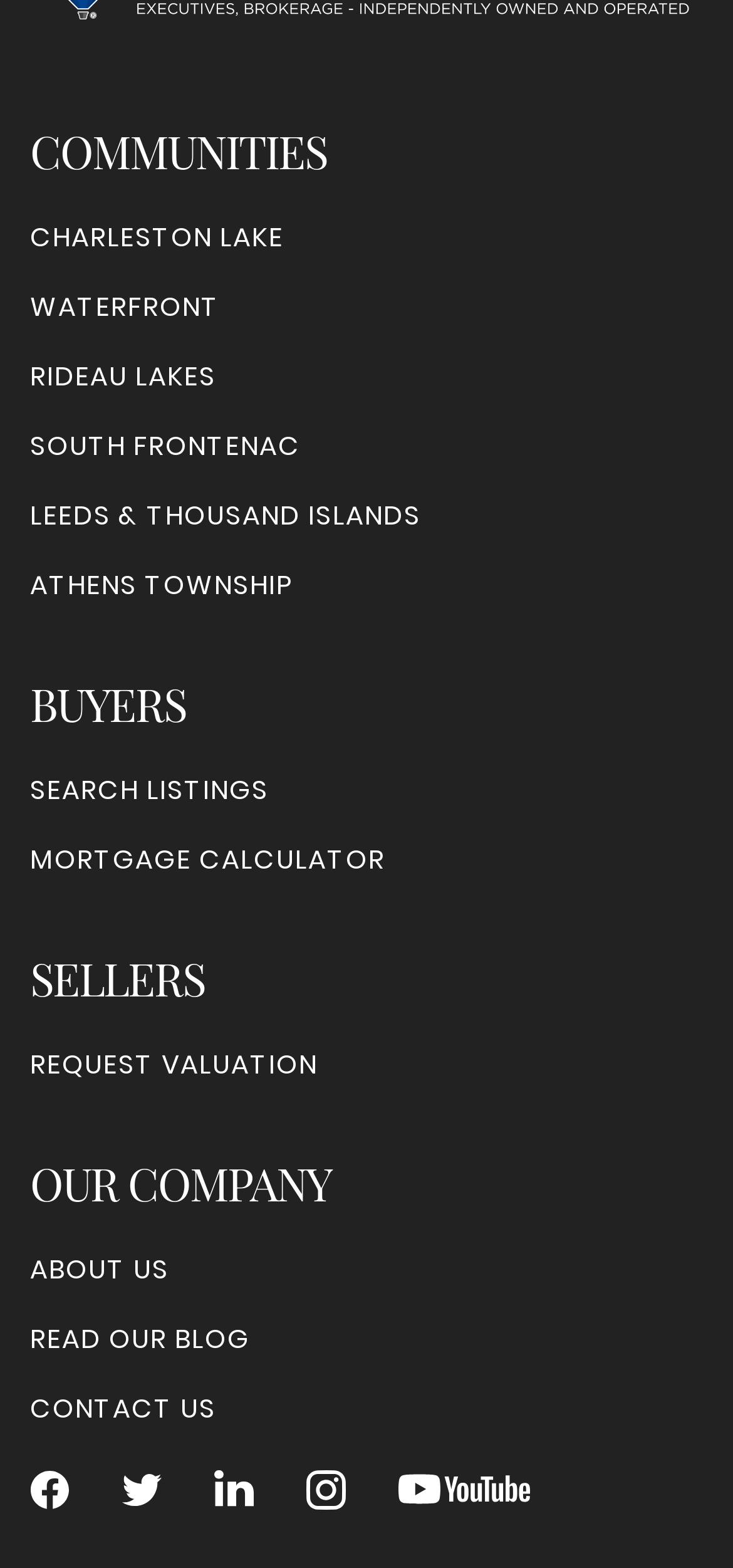Answer the question below with a single word or a brief phrase: 
What are the communities listed on the webpage?

CHARLESTON LAKE, WATERFRONT, etc.